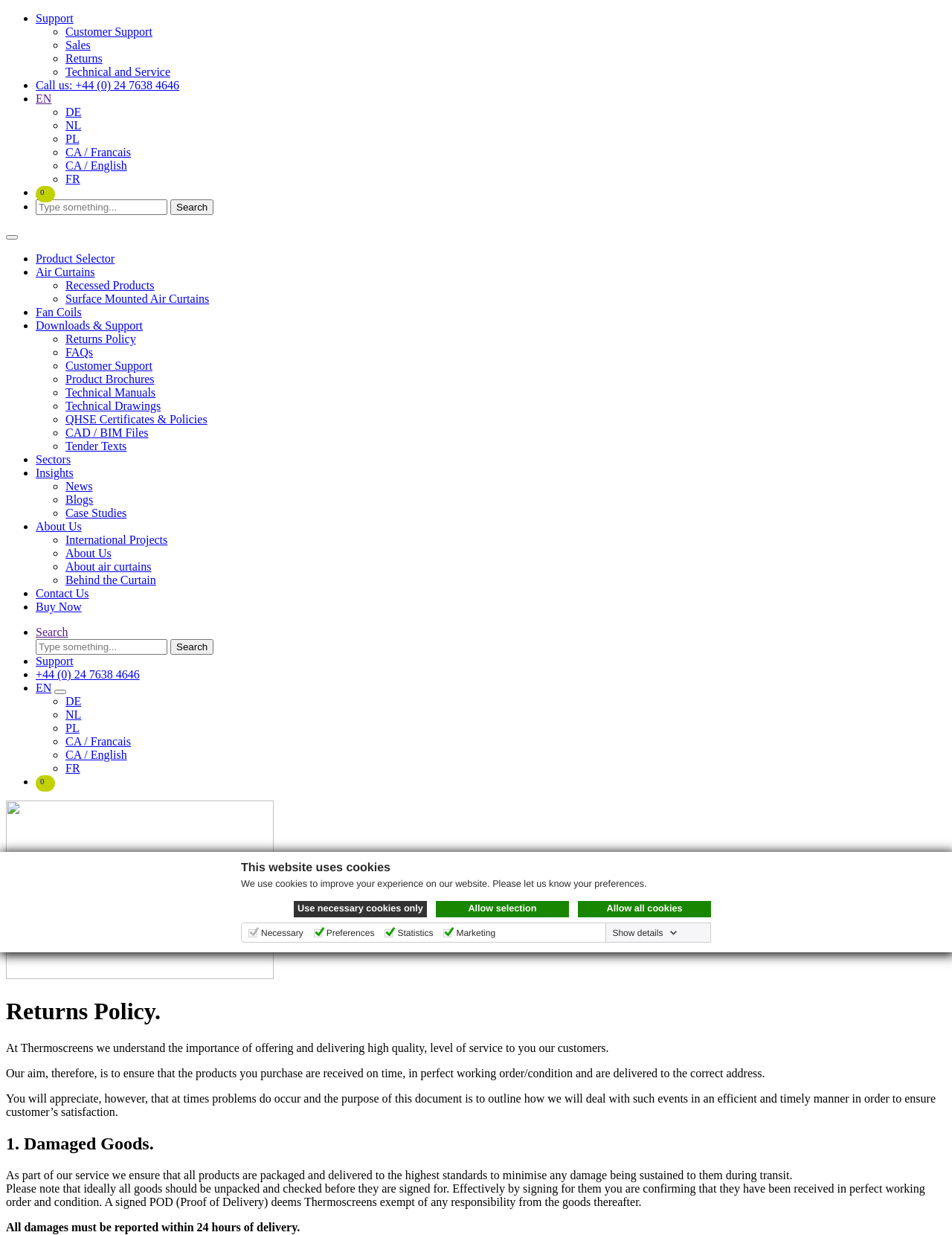What type of products does the company offer?
Refer to the image and offer an in-depth and detailed answer to the question.

Based on the webpage, the company offers various products, including Air Curtains and Fan Coils, which are listed as separate categories on the webpage.